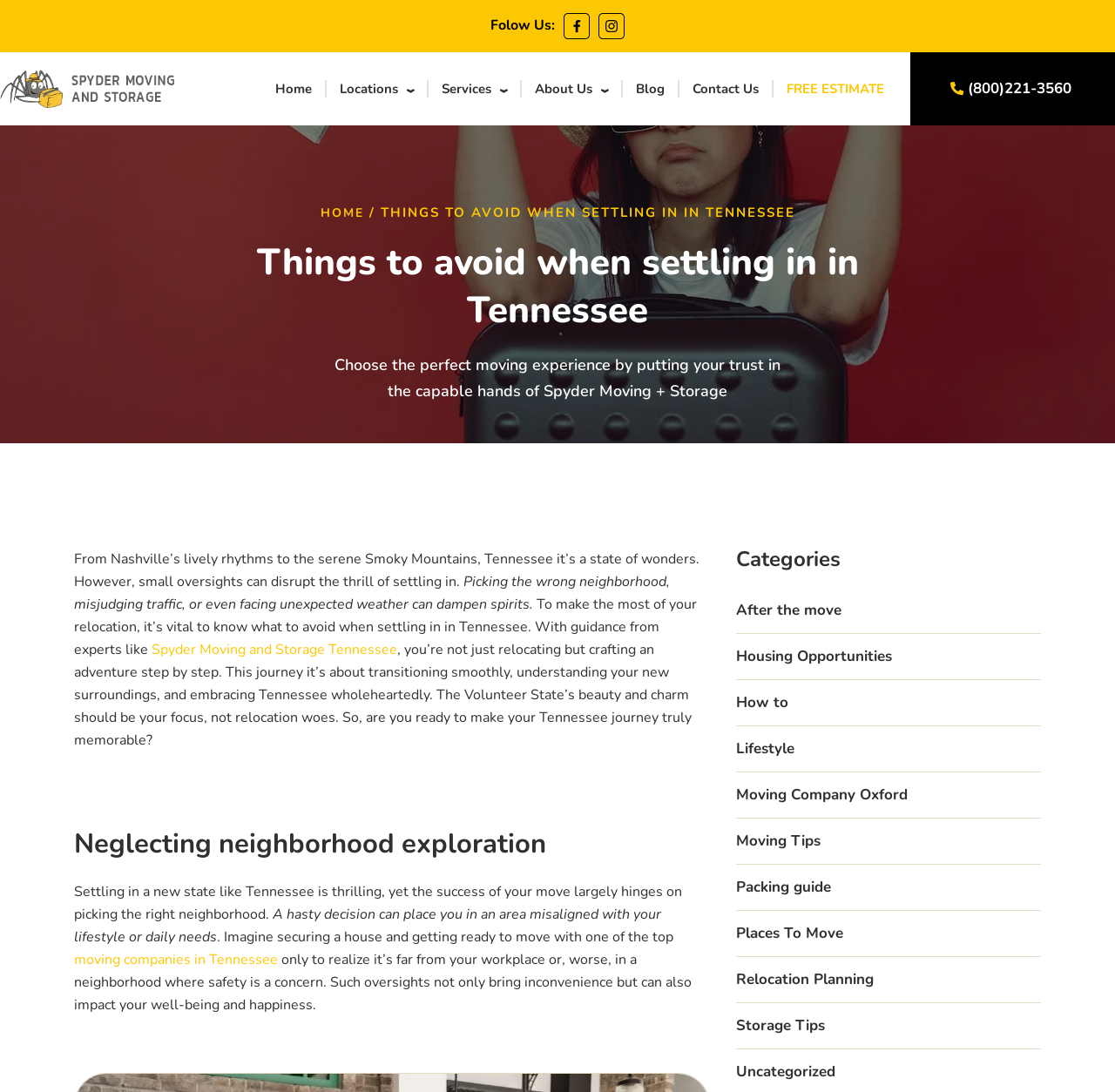Show me the bounding box coordinates of the clickable region to achieve the task as per the instruction: "Get a free estimate".

[0.705, 0.057, 0.793, 0.105]